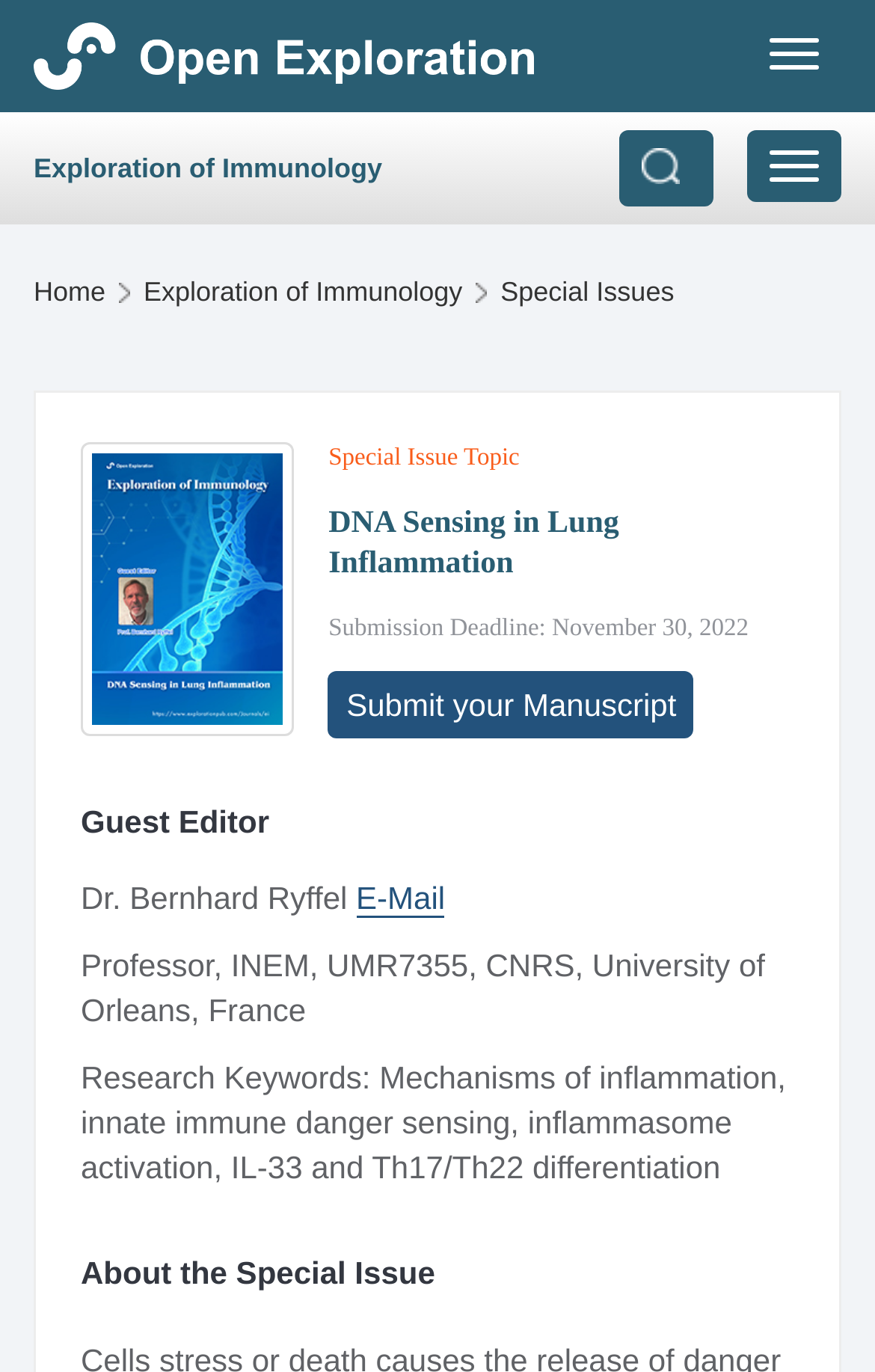Identify the bounding box of the UI element that matches this description: "Exploration of Immunology".

[0.164, 0.204, 0.528, 0.221]